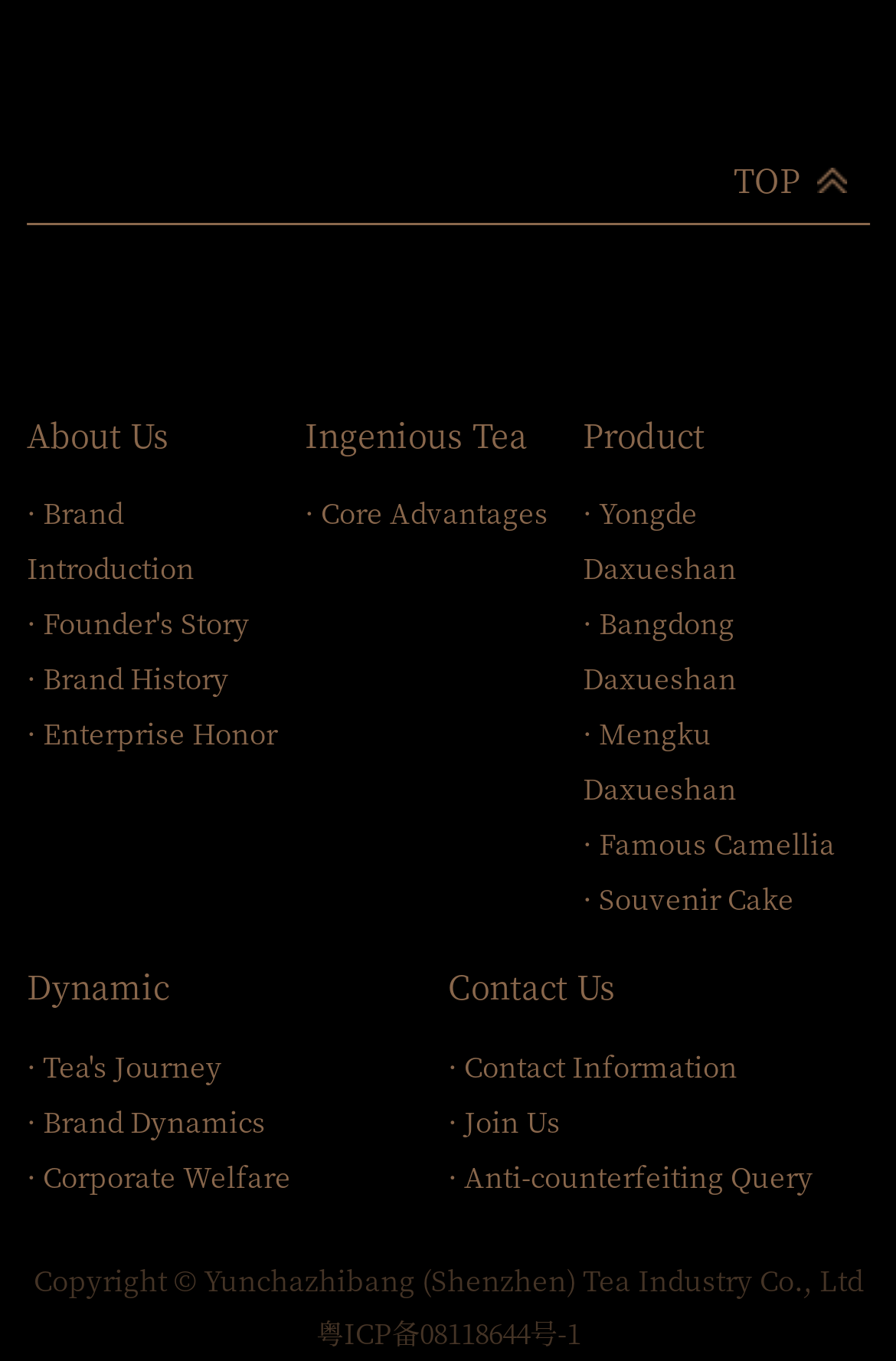How many links are there in the 'Contact Us' category?
Answer the question using a single word or phrase, according to the image.

3